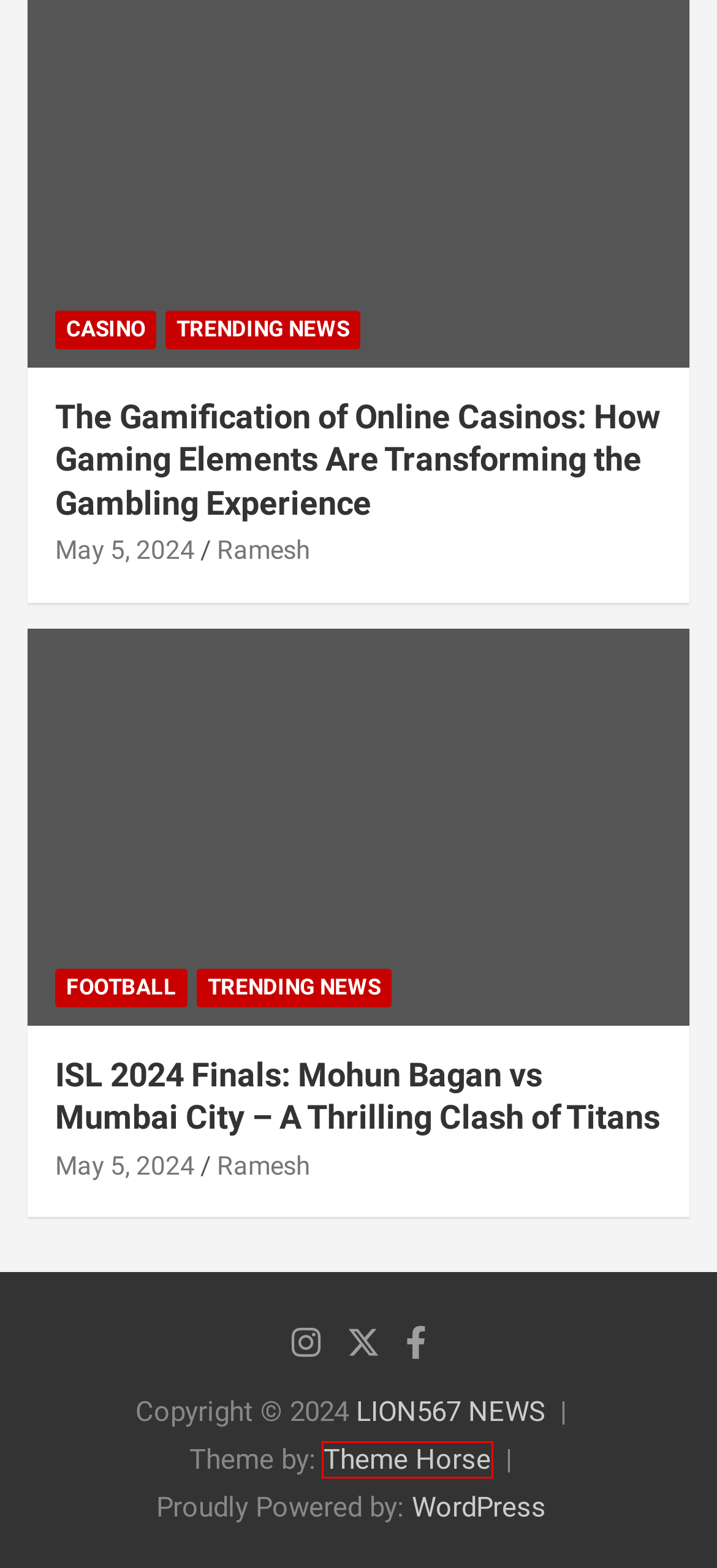You have a screenshot of a webpage where a red bounding box highlights a specific UI element. Identify the description that best matches the resulting webpage after the highlighted element is clicked. The choices are:
A. Sports News: Latest Sports and casino Updates & Headlines
B. IPL 2024 RCB vs GT: Faf du Plessis Guides RCB to Victory
C. The Gamification of Online Casinos
D. Most Popular Free WordPress Themes 2024 - Theme Horse
E. Ramesh, Author at LION567 NEWS
F. Virtual Reality Poker: Immersive Gameplay
G. TRENDING NEWS And Latest News - LION567 NEWS
H. Blog Tool, Publishing Platform, and CMS – WordPress.org

D